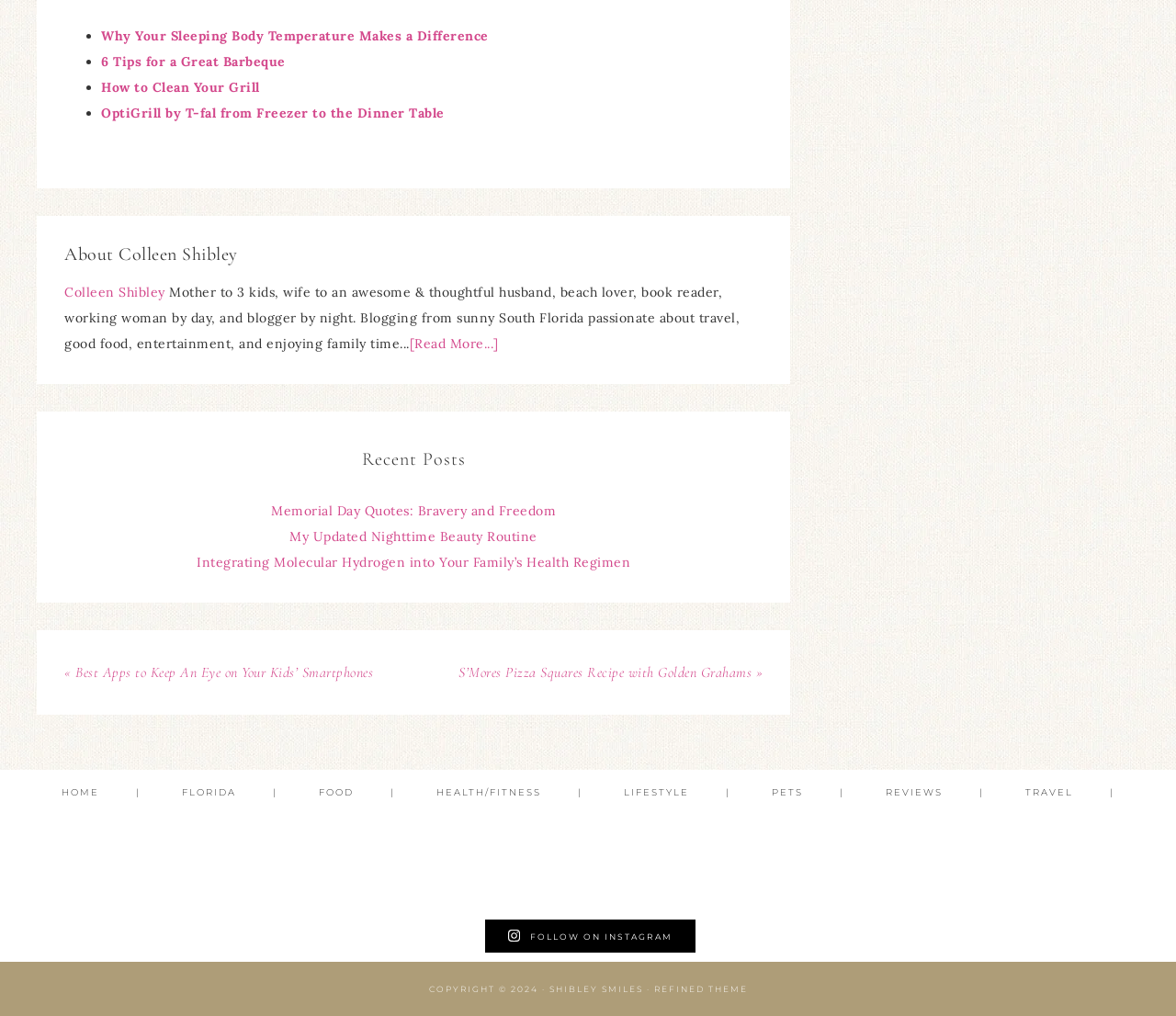Highlight the bounding box coordinates of the region I should click on to meet the following instruction: "Follow on Instagram".

[0.412, 0.905, 0.591, 0.938]